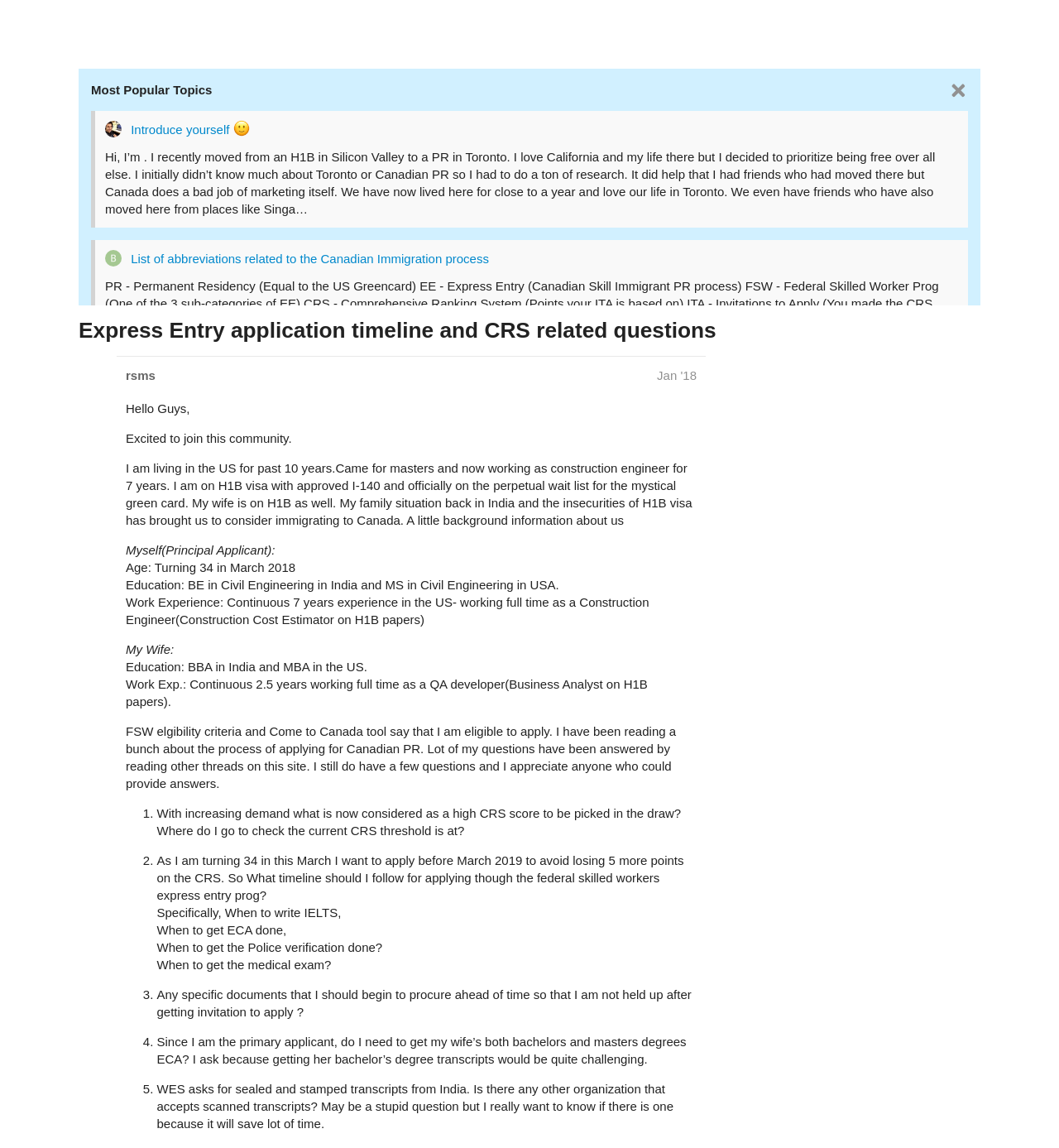Identify and extract the main heading from the webpage.

Express Entry application timeline and CRS related questions